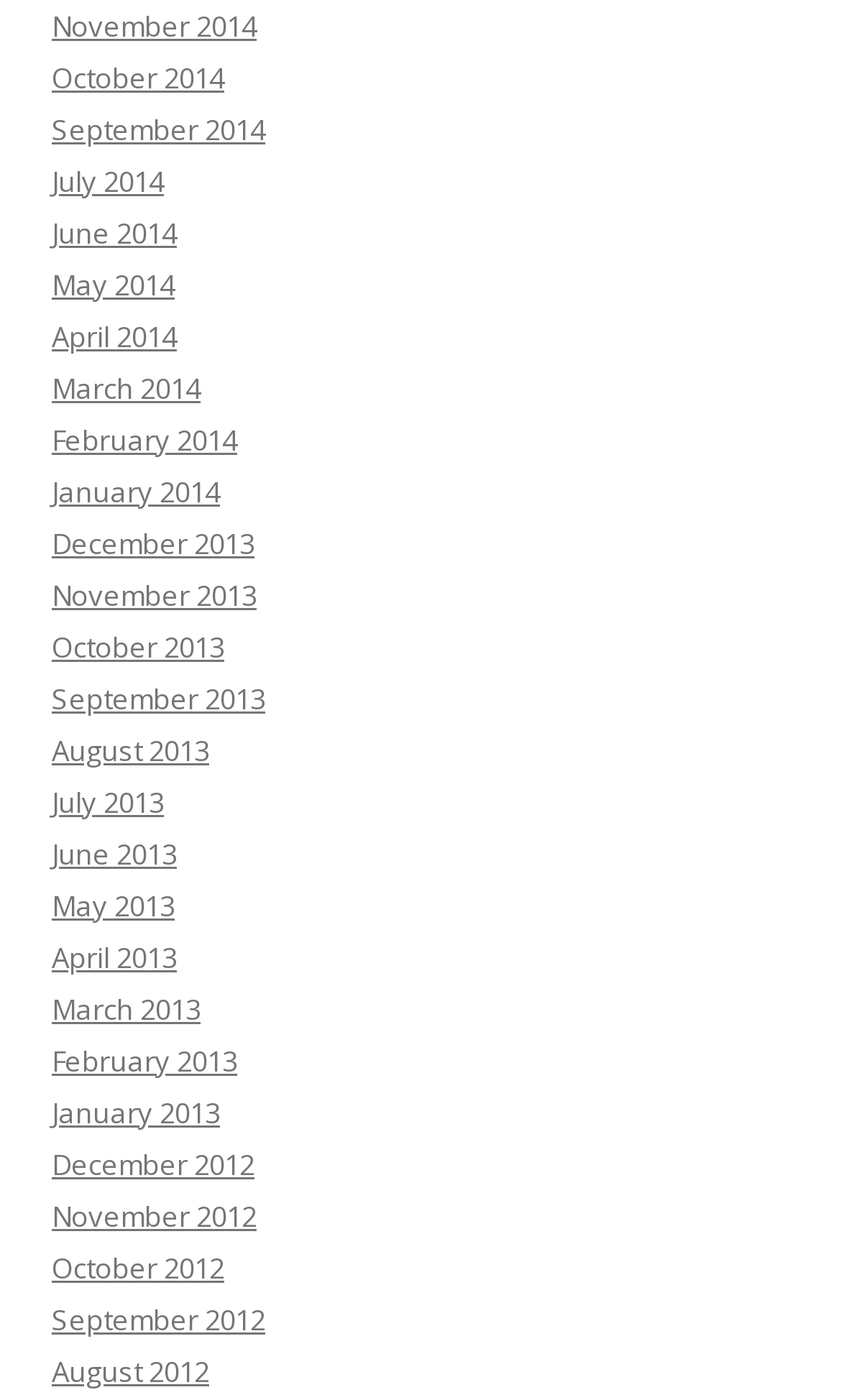Please find the bounding box coordinates for the clickable element needed to perform this instruction: "view June 2014".

[0.062, 0.153, 0.21, 0.18]